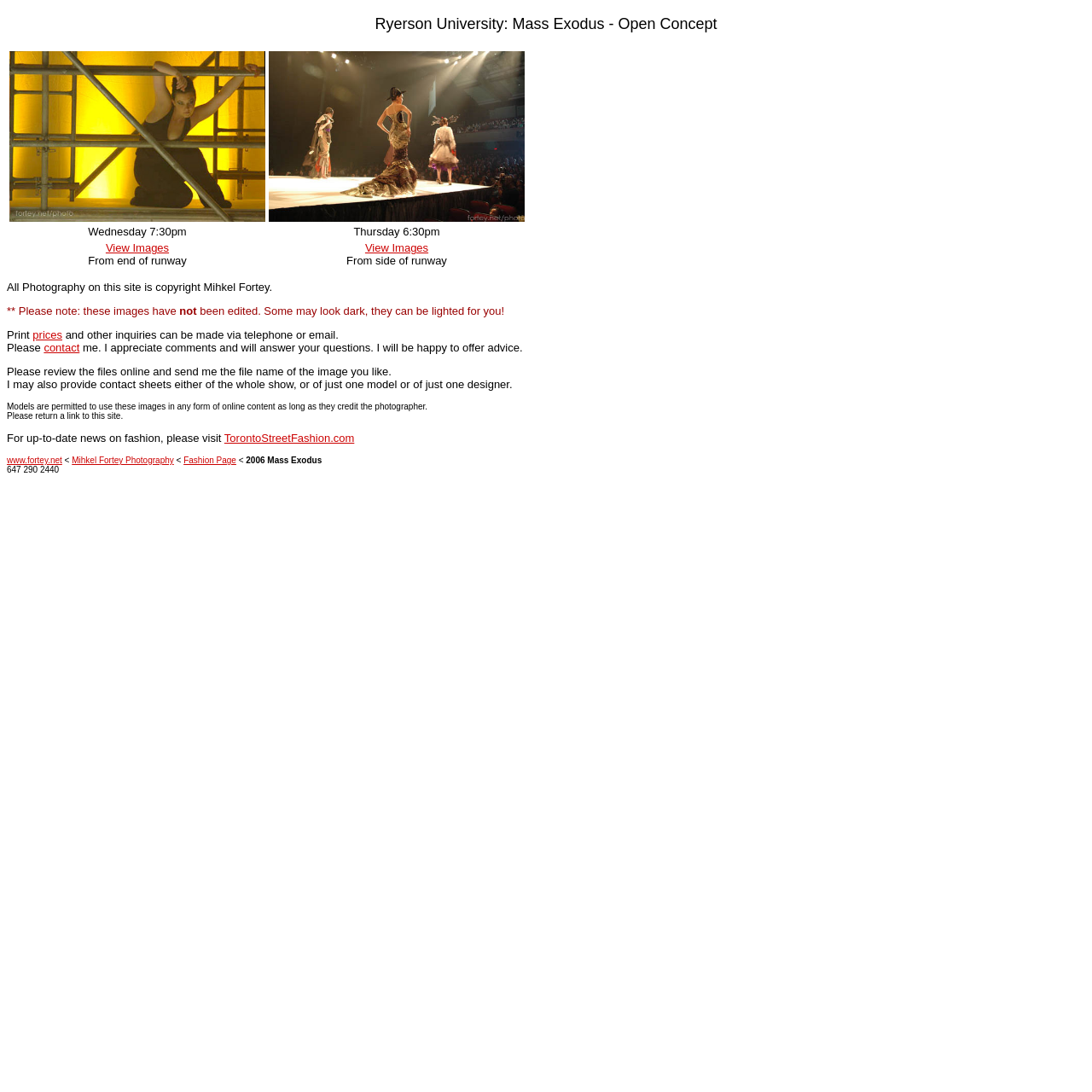Extract the bounding box coordinates of the UI element described by: "Fashion Page". The coordinates should include four float numbers ranging from 0 to 1, e.g., [left, top, right, bottom].

[0.168, 0.417, 0.216, 0.426]